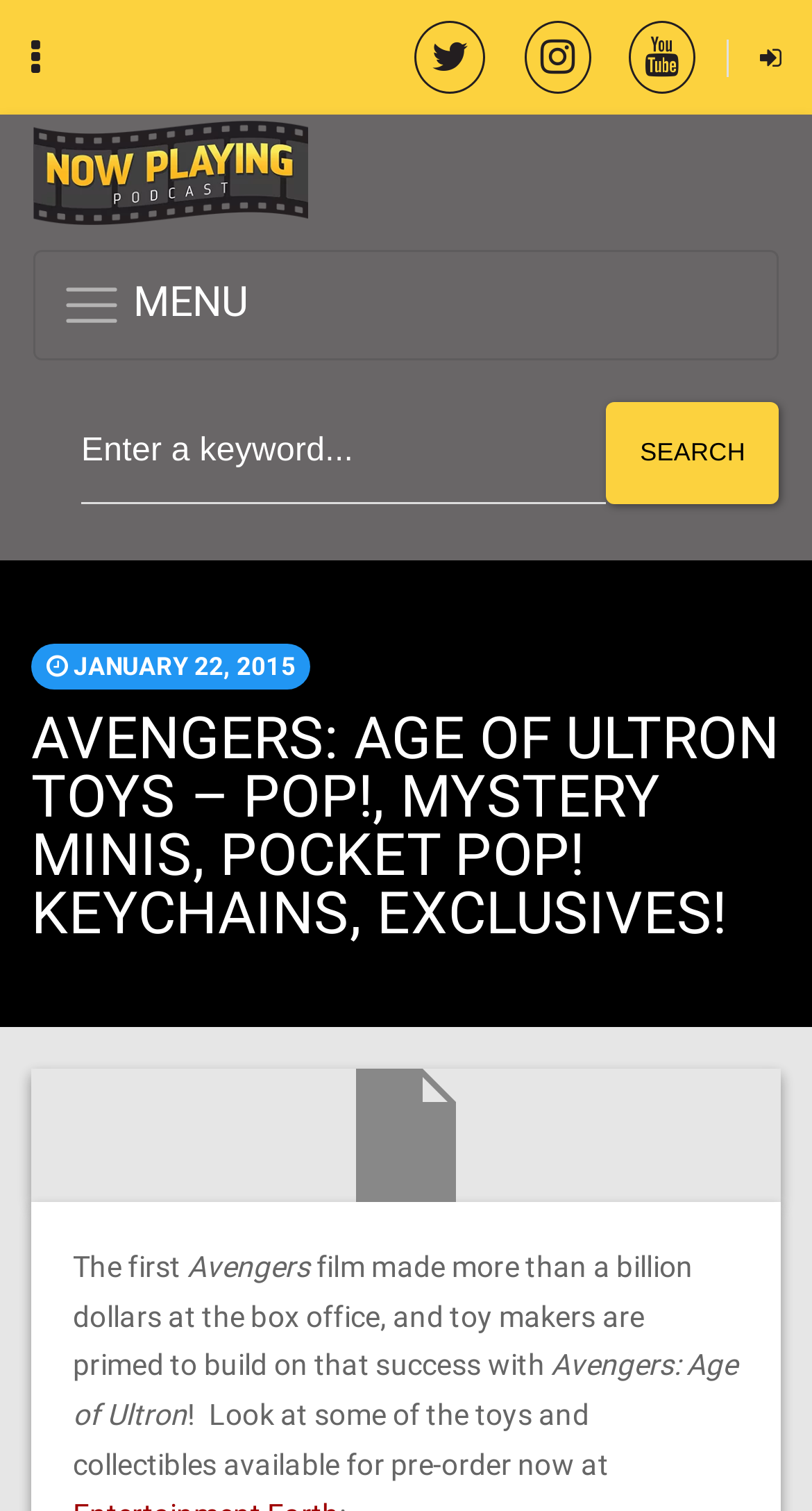What is the date of the article? Look at the image and give a one-word or short phrase answer.

JANUARY 22, 2015